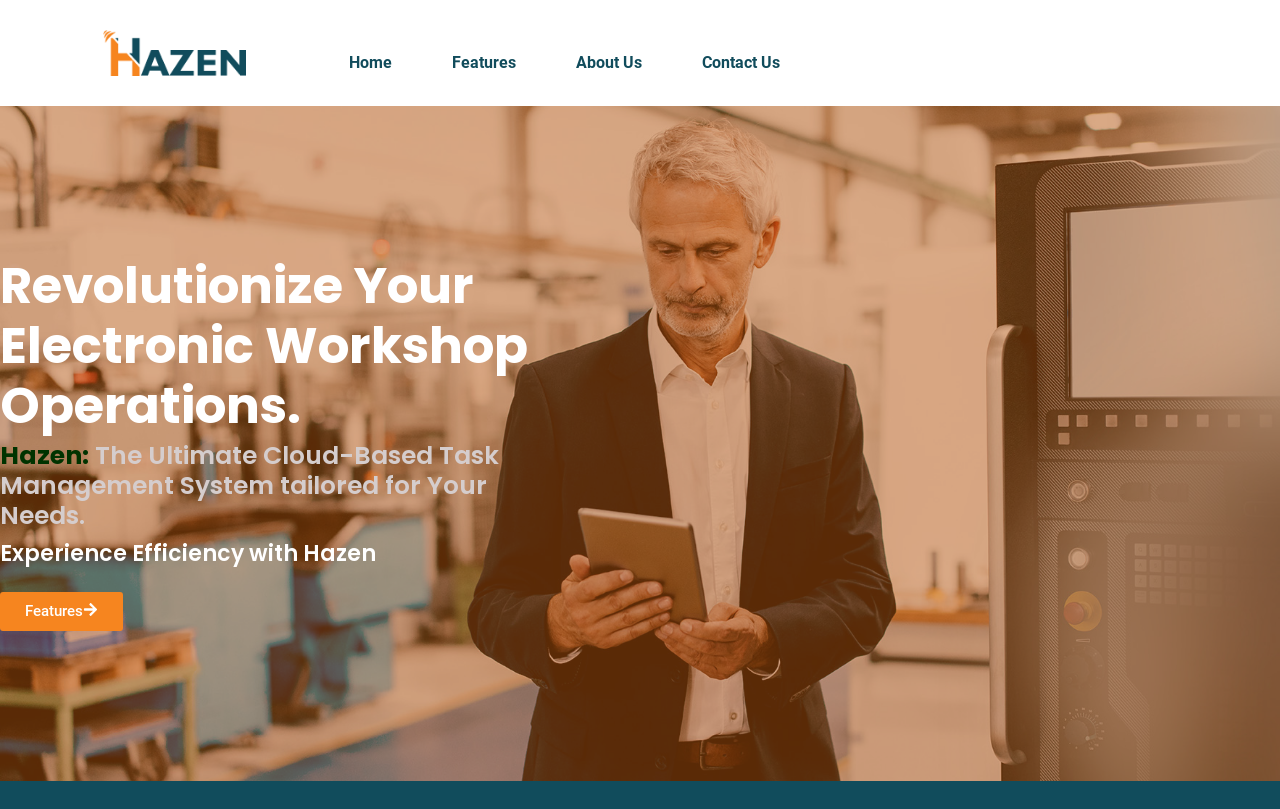What is the first menu item?
From the screenshot, supply a one-word or short-phrase answer.

Home